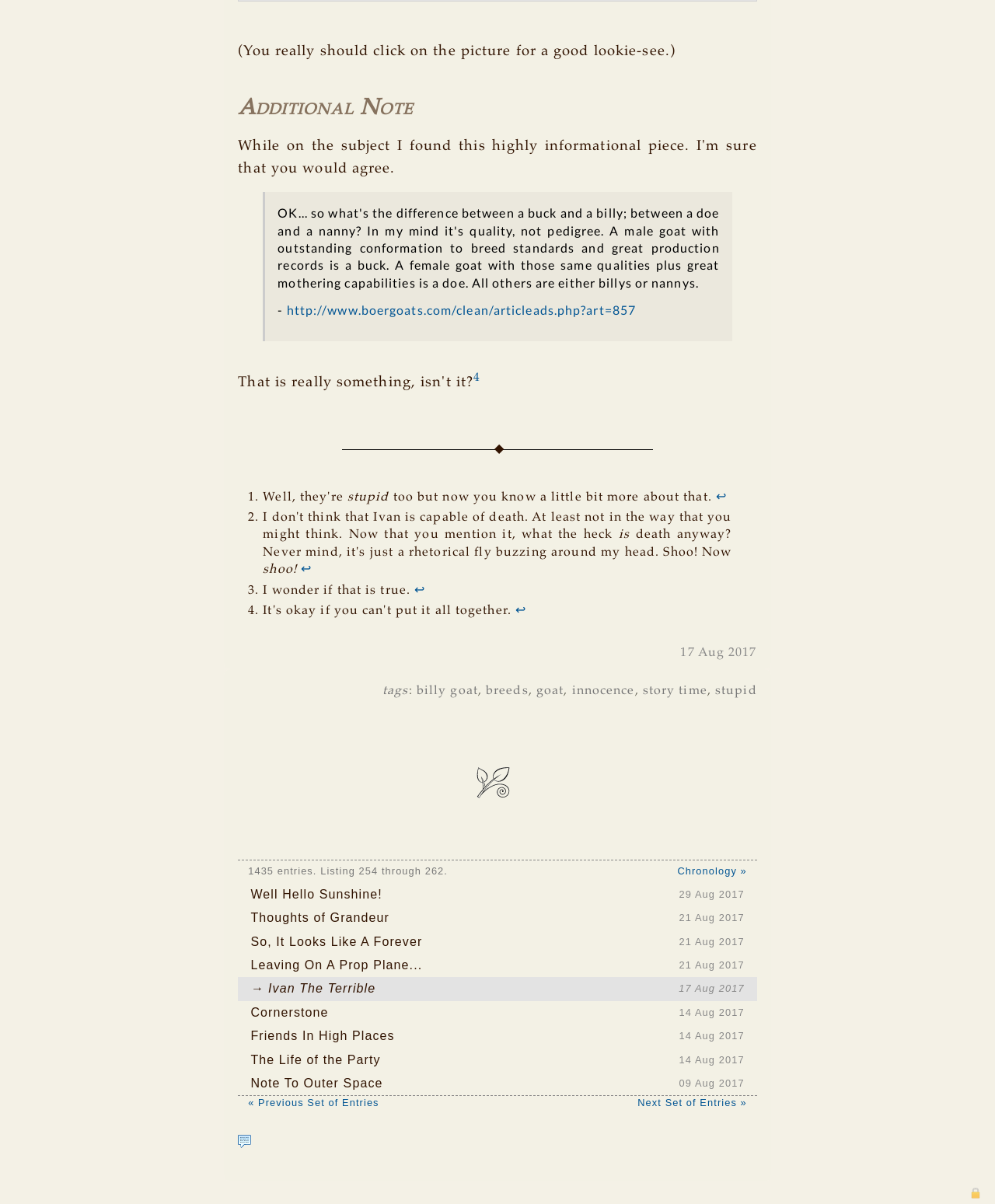Respond with a single word or phrase for the following question: 
What is the topic of the article?

Billy goat